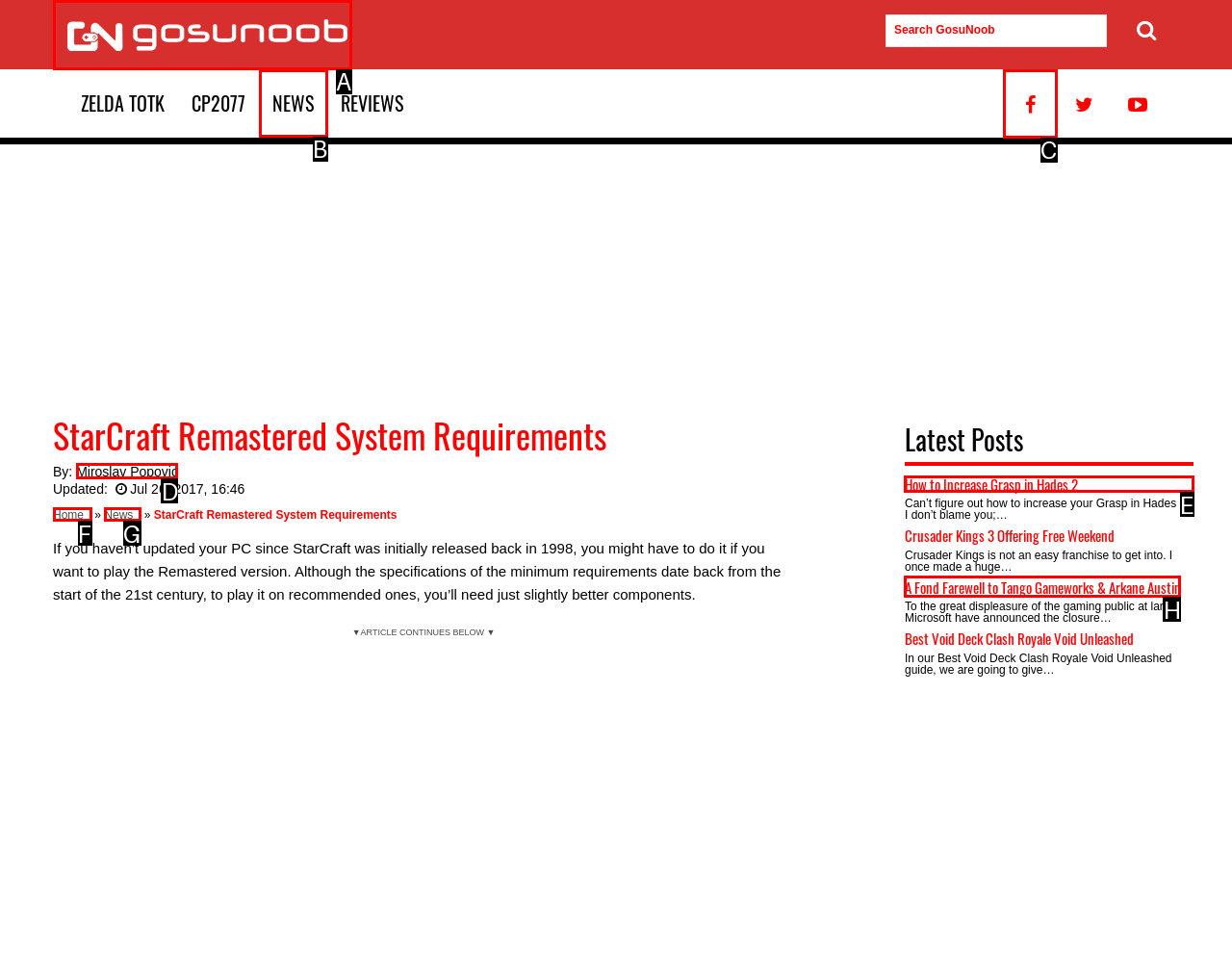Choose the HTML element that should be clicked to accomplish the task: Read article about increasing Grasp in Hades 2. Answer with the letter of the chosen option.

E